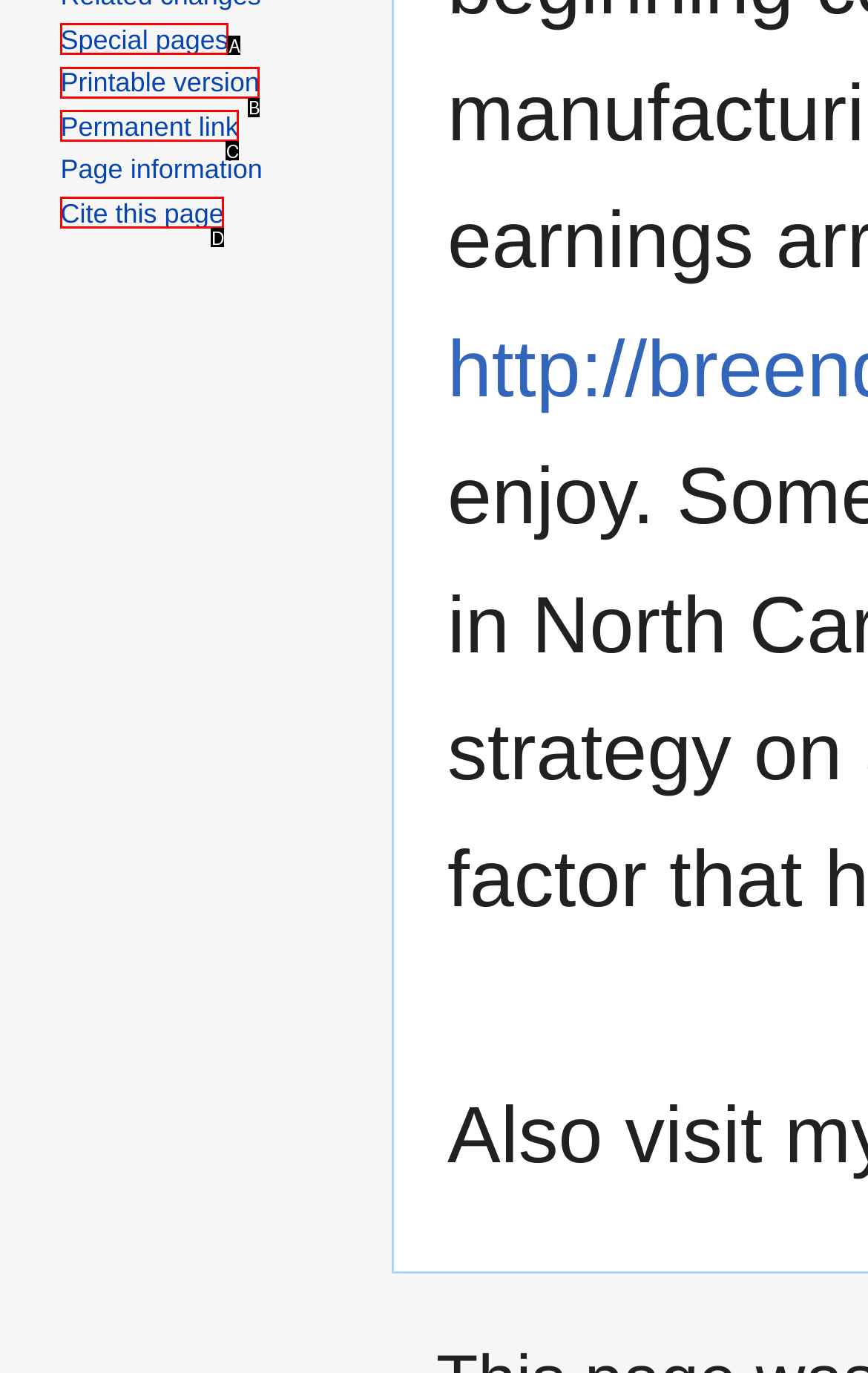Select the HTML element that corresponds to the description: Cite this page. Answer with the letter of the matching option directly from the choices given.

D